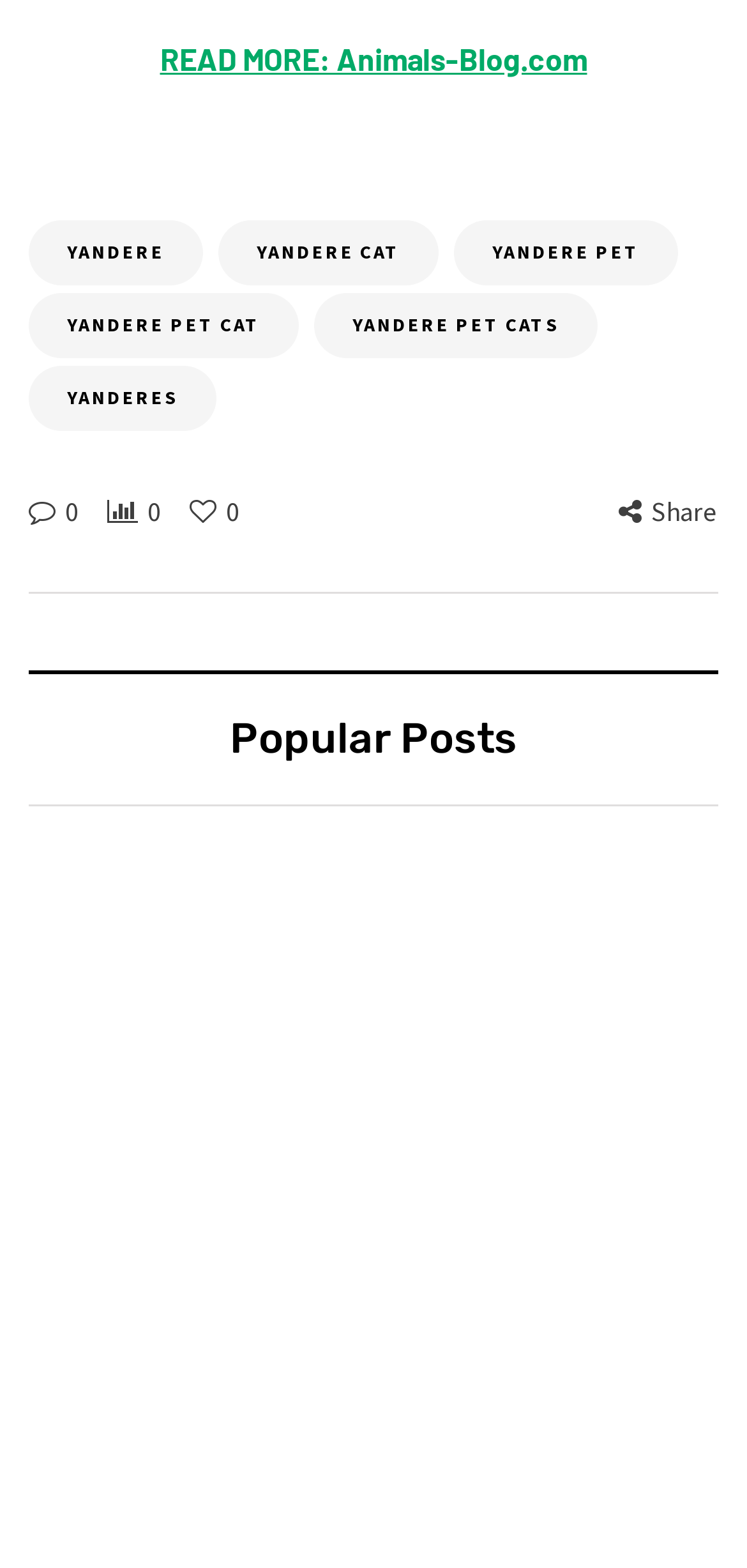Please identify the bounding box coordinates of the clickable area that will allow you to execute the instruction: "Check out the post 'Pillow Pet Cat: A Purr-fect Comfort Companion'".

[0.038, 0.864, 0.446, 0.947]